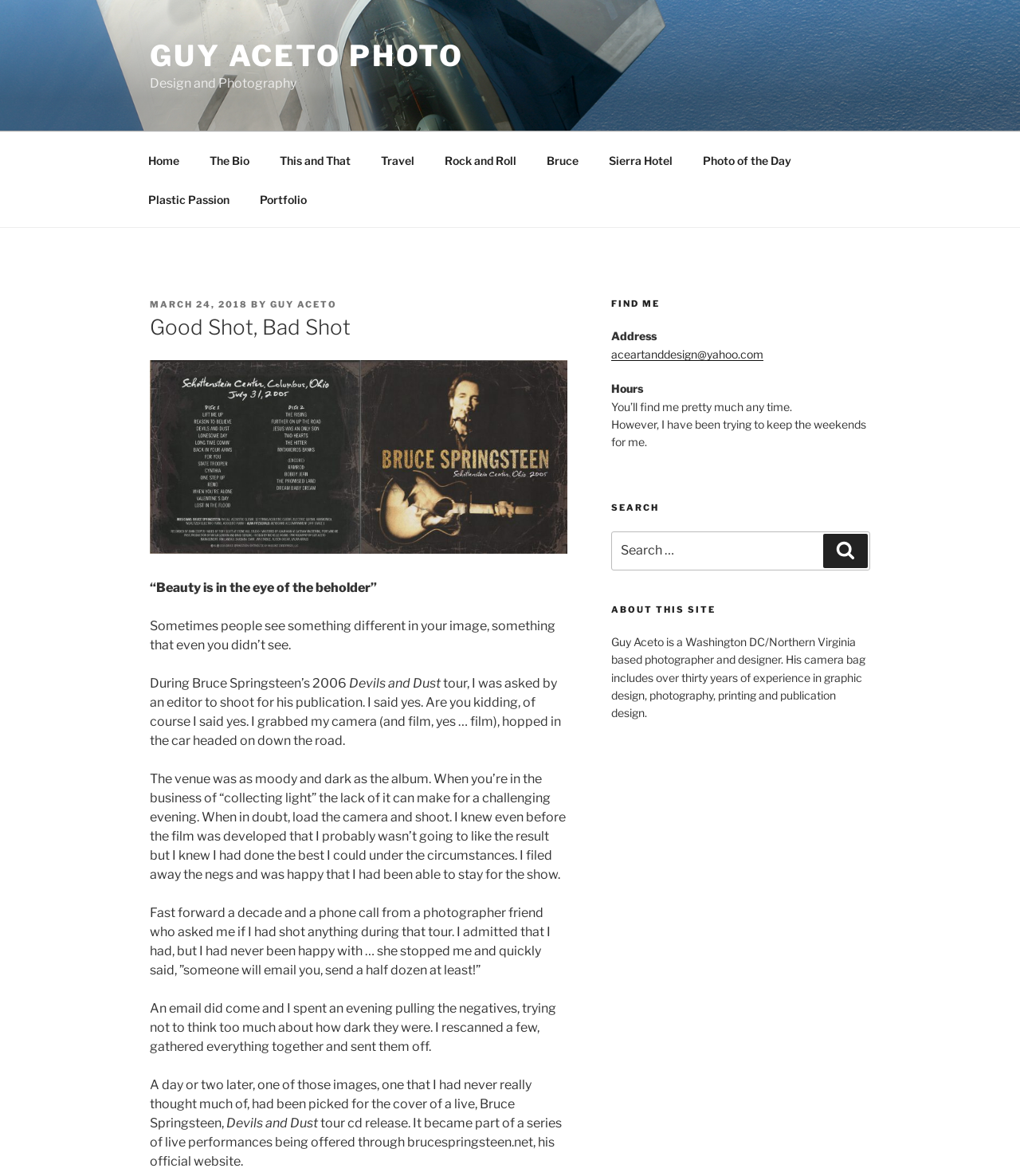Find the bounding box coordinates for the HTML element specified by: "Photo of the Day".

[0.675, 0.12, 0.789, 0.153]